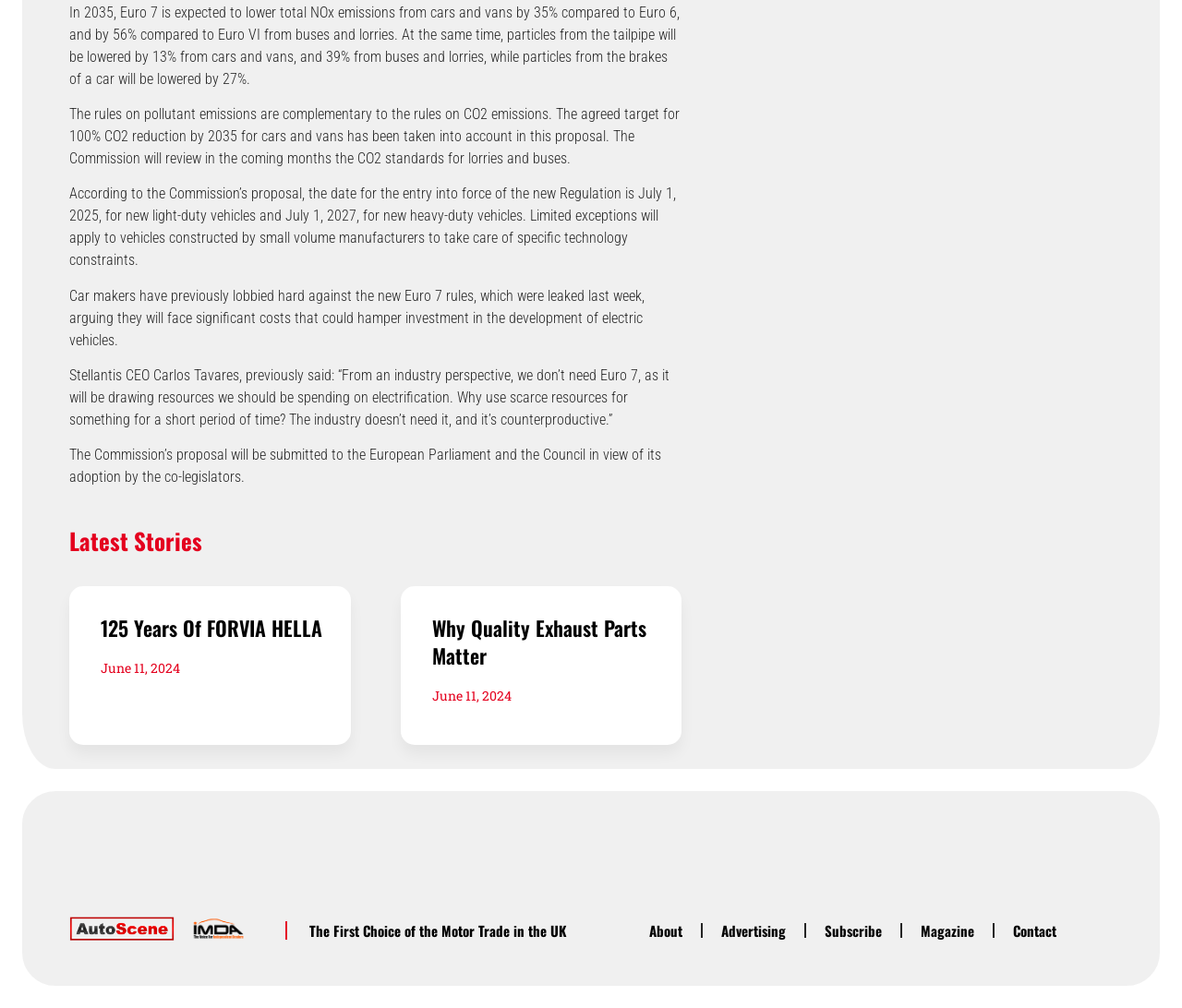Please answer the following question using a single word or phrase: 
What is the expected reduction in total NOx emissions from cars and vans by 2035?

35%